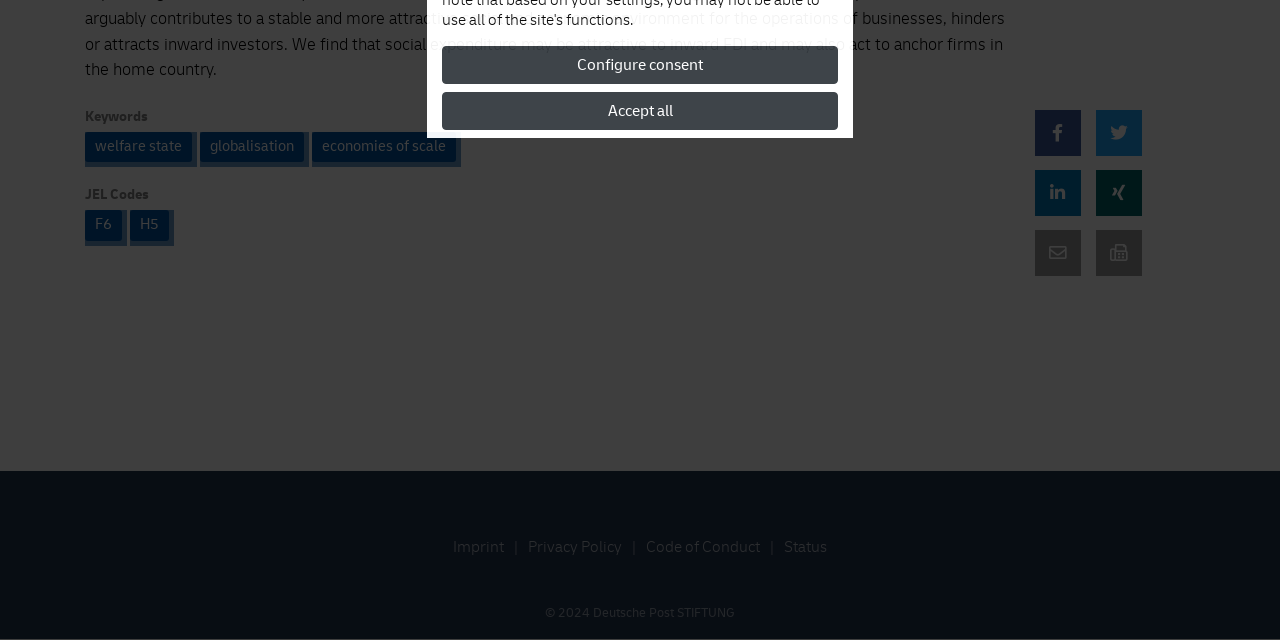Identify the bounding box of the HTML element described as: "economies of scale".

[0.244, 0.206, 0.356, 0.254]